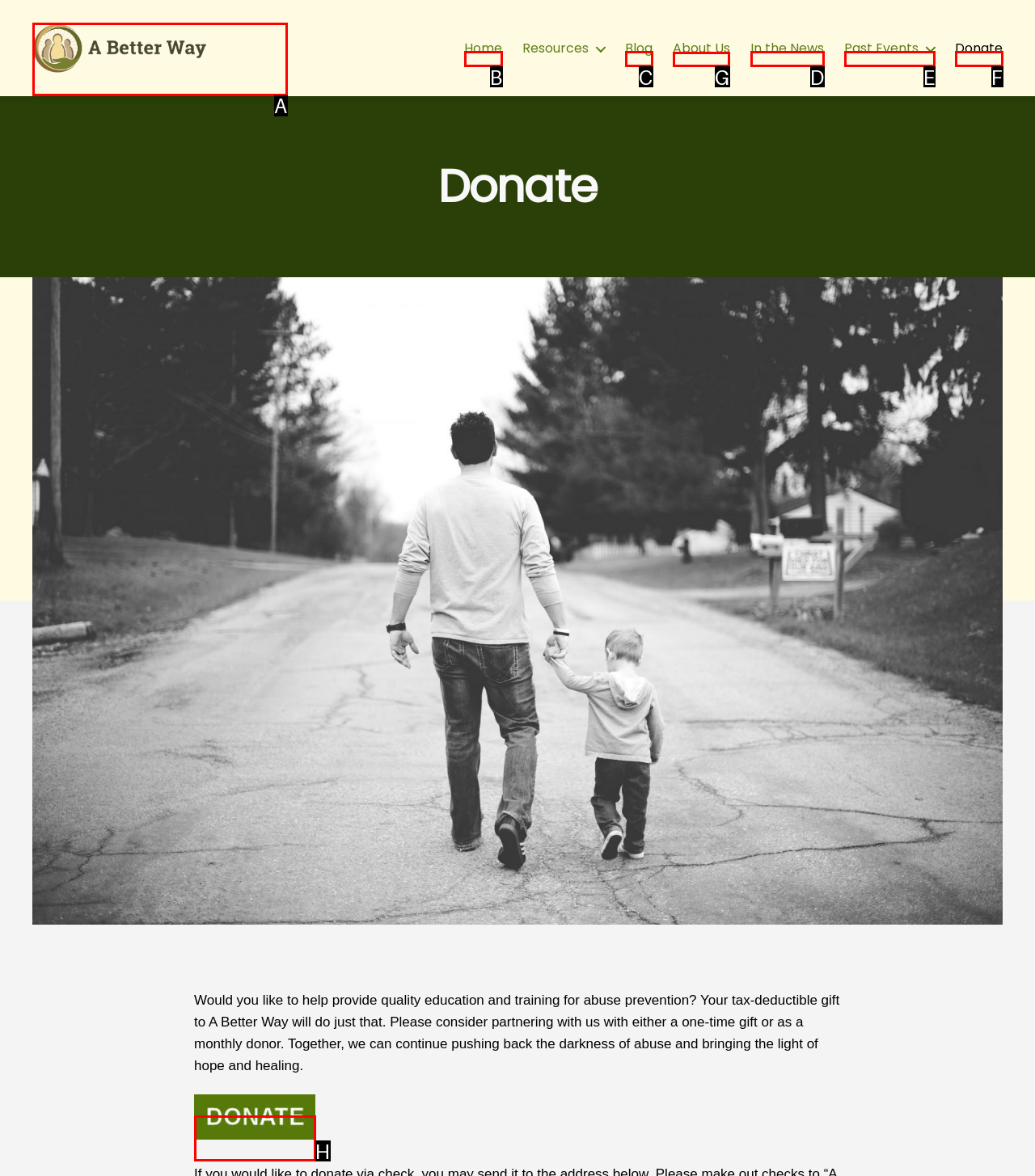Indicate the HTML element to be clicked to accomplish this task: Read the About Us page Respond using the letter of the correct option.

G